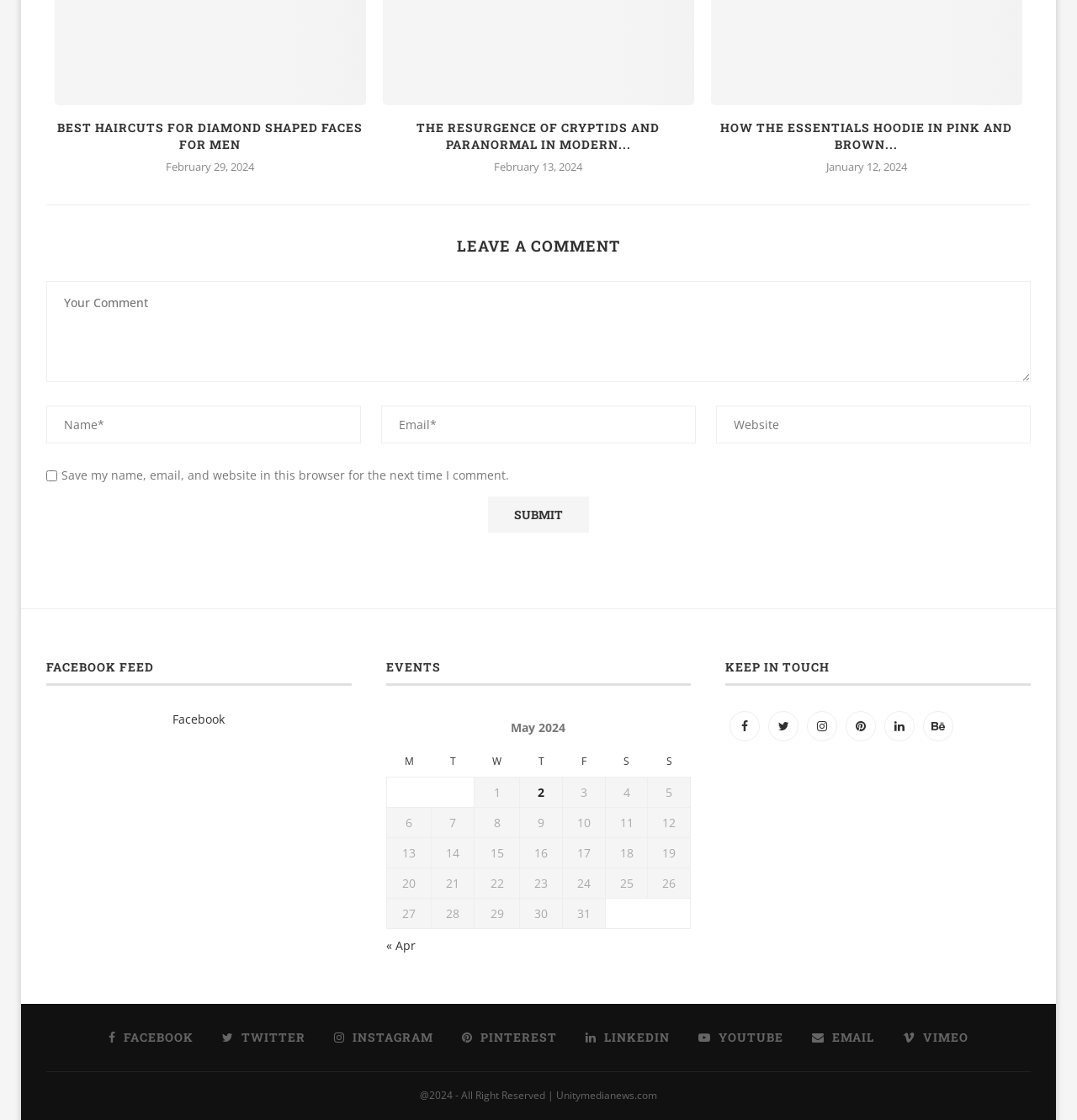Specify the bounding box coordinates of the area to click in order to follow the given instruction: "Leave a comment."

[0.043, 0.183, 0.957, 0.229]